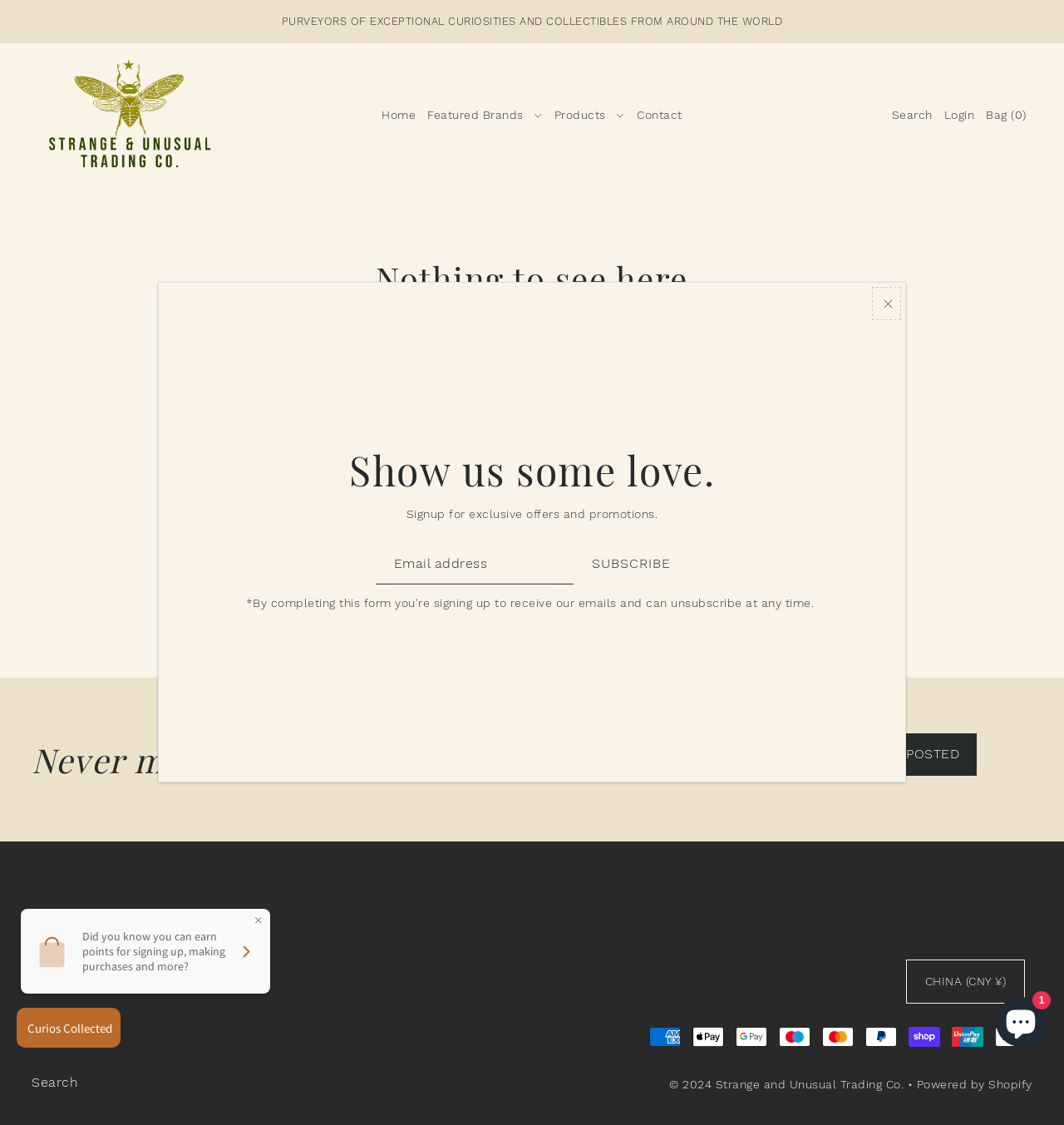Identify the main heading of the webpage and provide its text content.

Nothing to see here